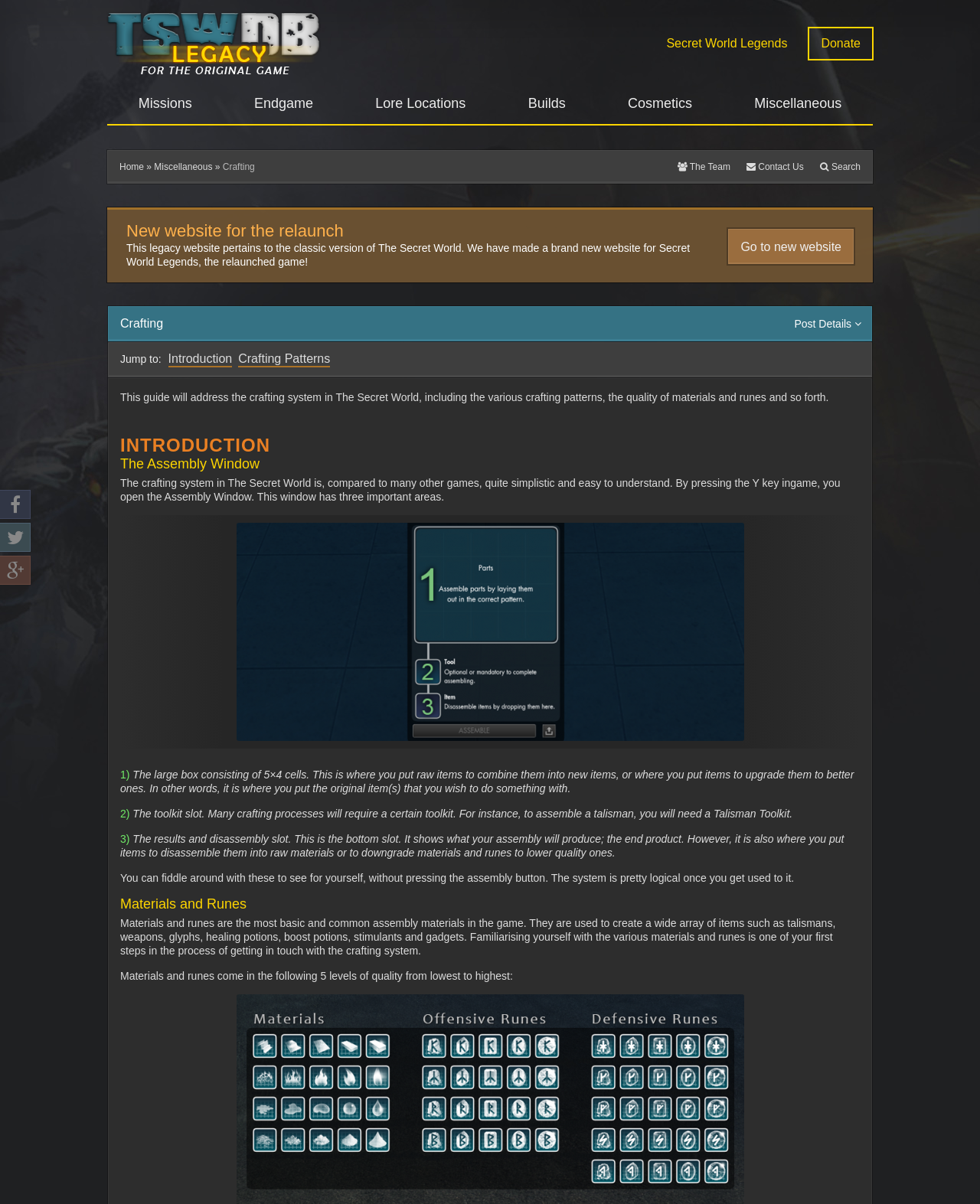What is the purpose of the toolkit slot in the Assembly Window?
From the image, respond using a single word or phrase.

To require a certain toolkit